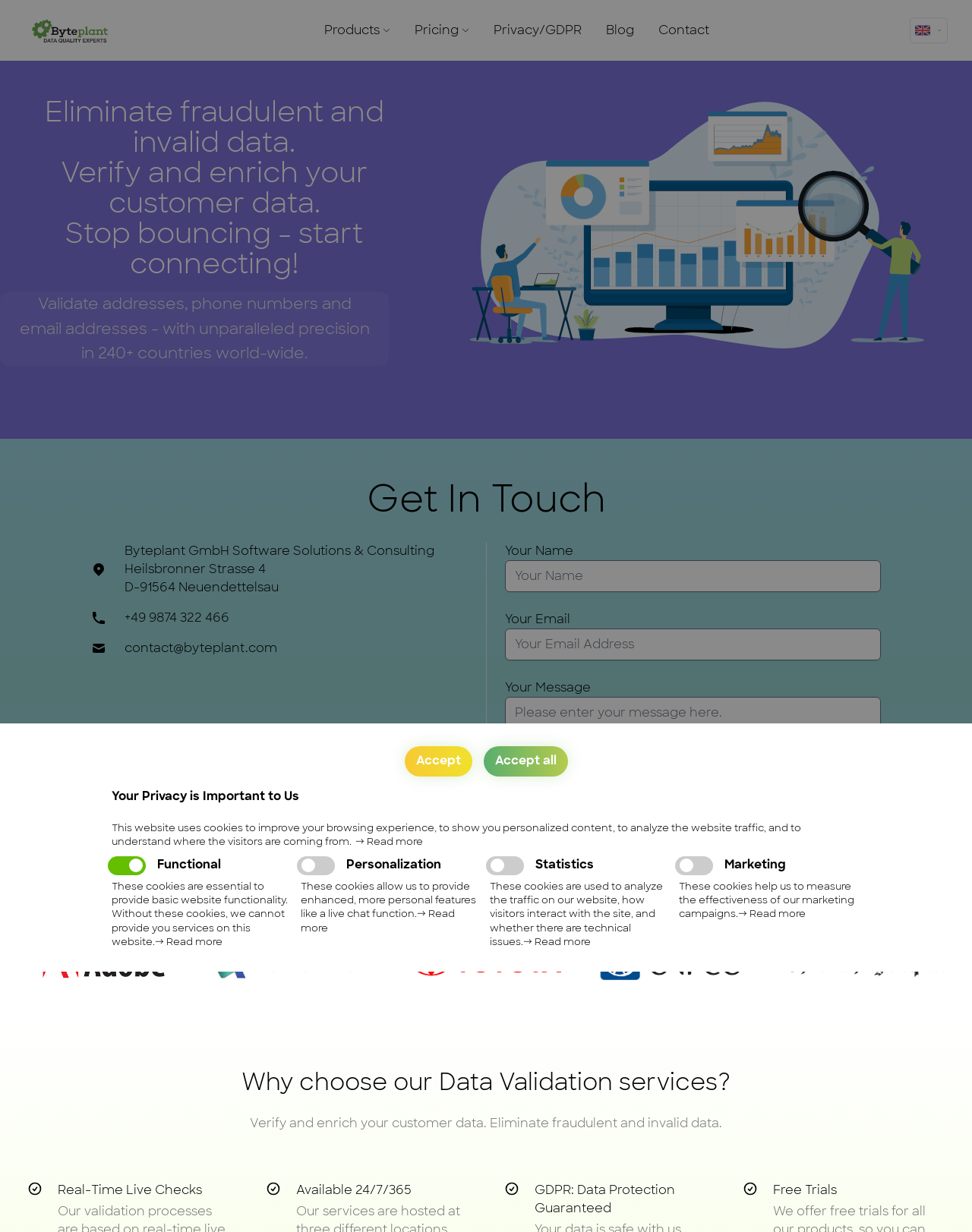What is the address of Byteplant GmbH?
With the help of the image, please provide a detailed response to the question.

I found the address of Byteplant GmbH in the StaticText elements at the bottom of the webpage, which provide the street address 'Heilsbronner Strasse 4' and the postal code 'D-91564 Neuendettelsau'.